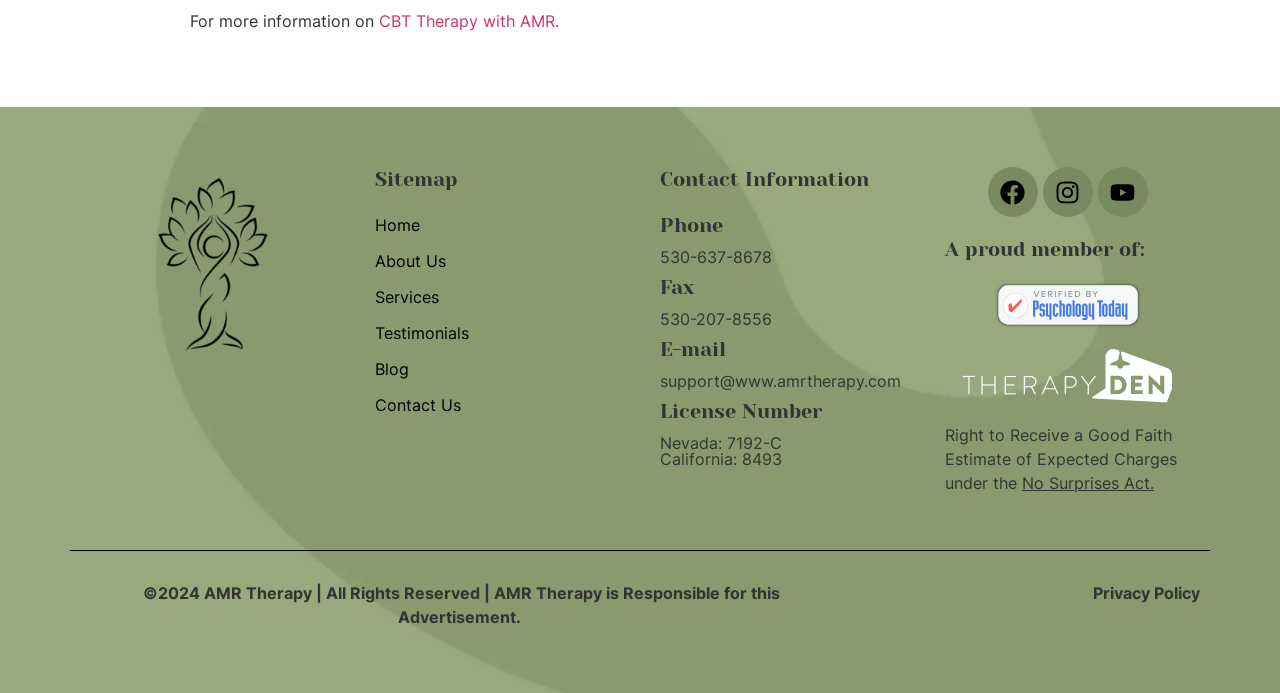Use a single word or phrase to answer this question: 
What social media platforms does AMR Therapy have?

Facebook, Instagram, Youtube